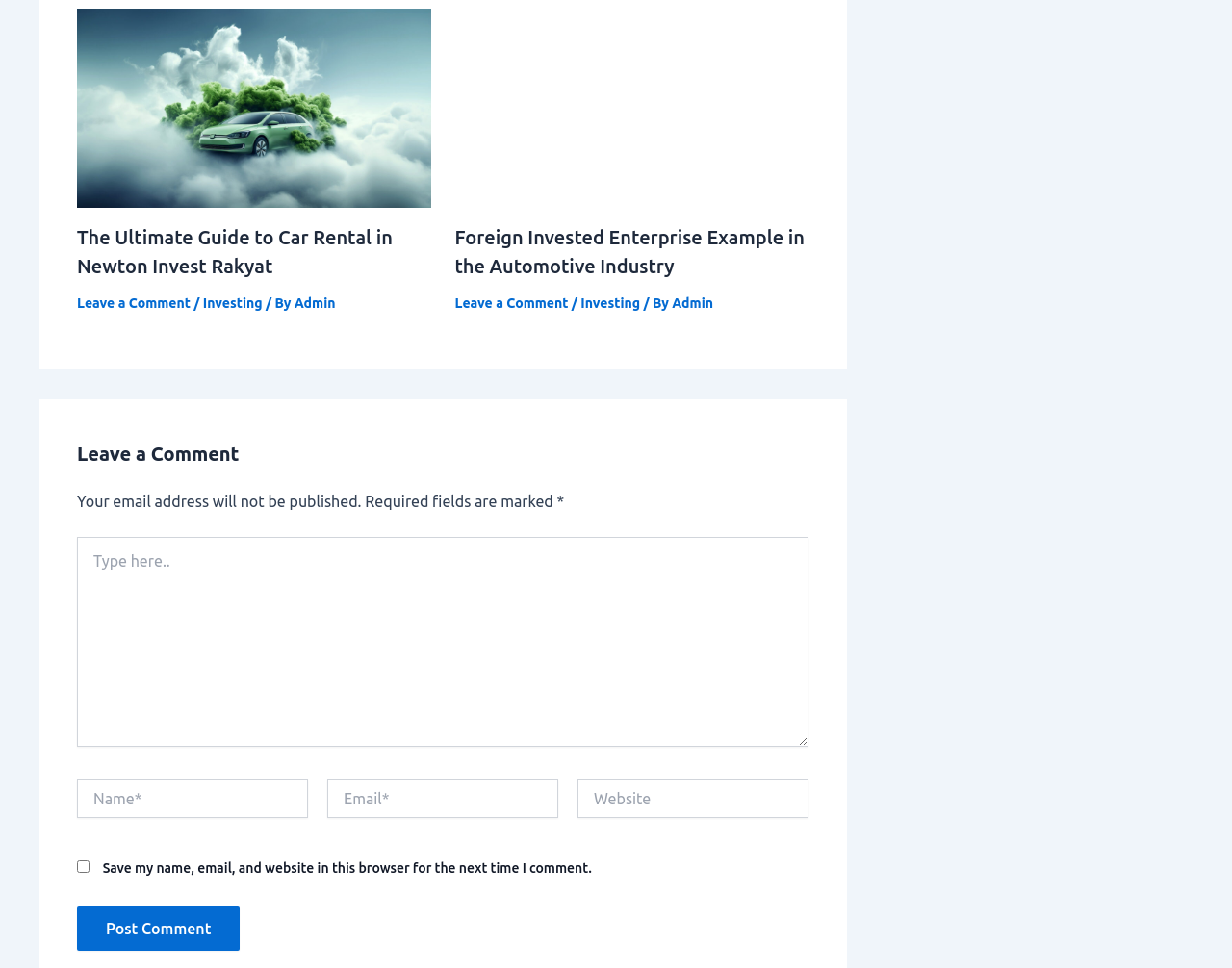Respond to the question below with a single word or phrase:
How many articles are displayed on this webpage?

2